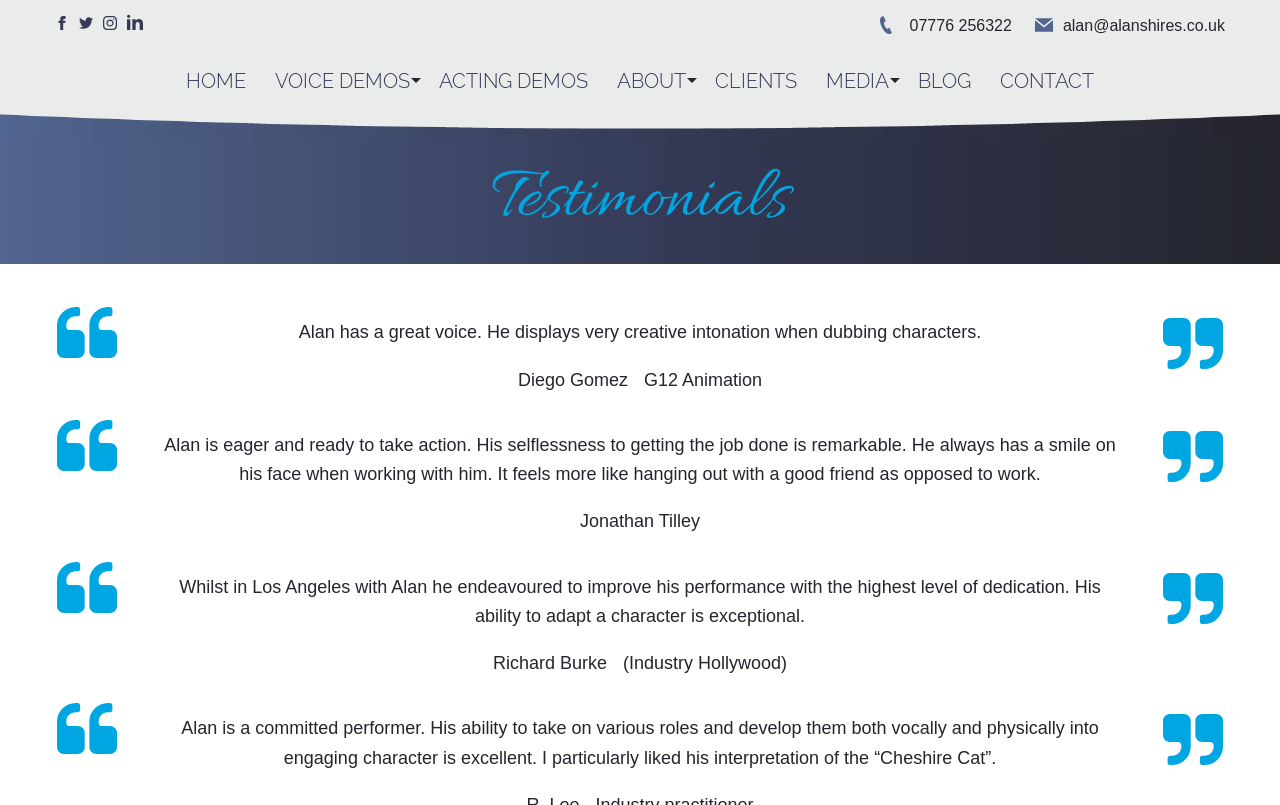How many testimonials are on this page?
Please provide a comprehensive and detailed answer to the question.

I counted the number of StaticText elements that contain testimonials, which are 5. They are from Diego Gomez, Jonathan Tilley, Richard Burke, and two others.